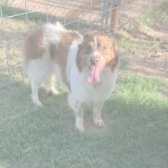Provide a single word or phrase answer to the question: 
Is the dog's tongue visible?

Yes